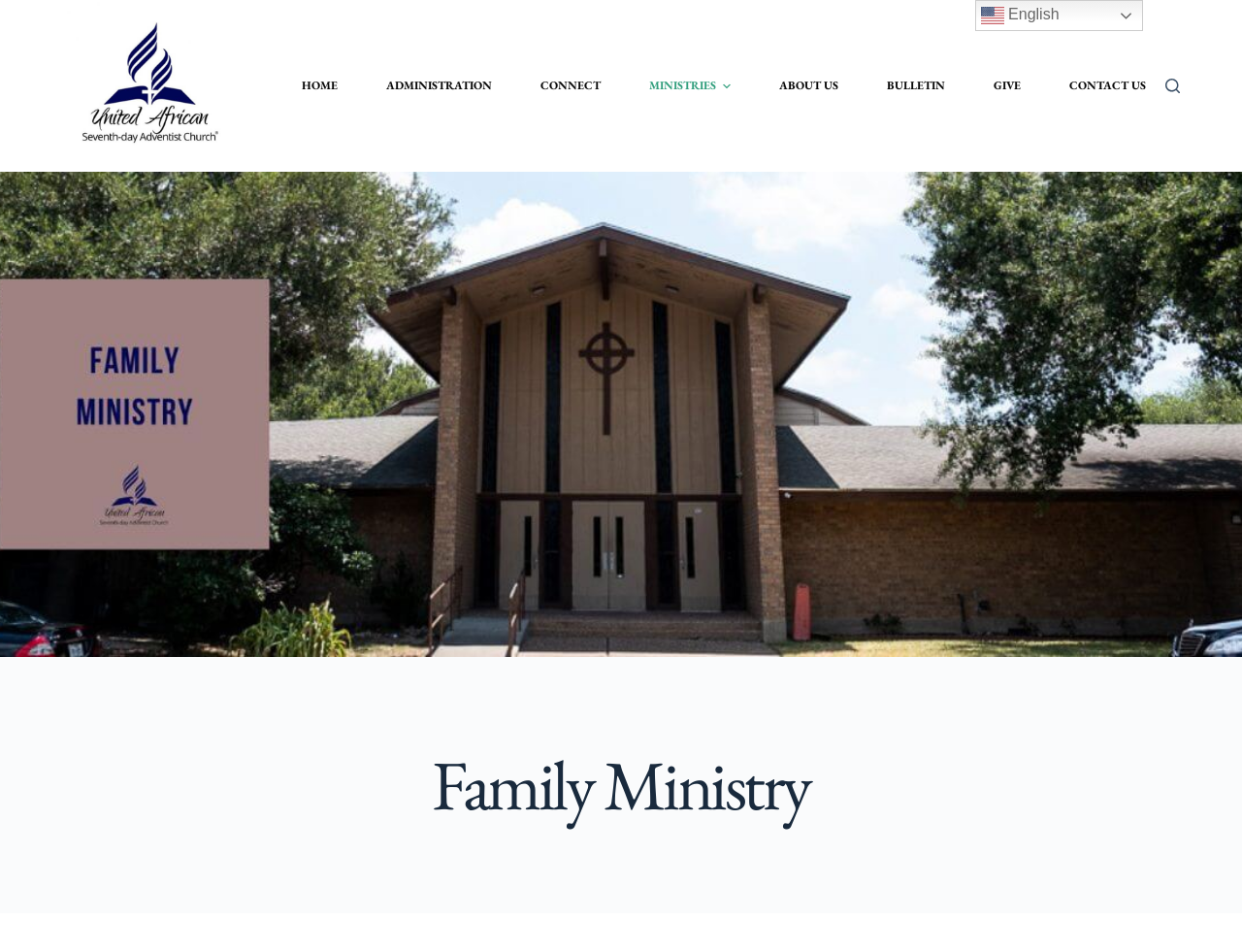Give a one-word or short phrase answer to the question: 
What language is the website currently in?

English